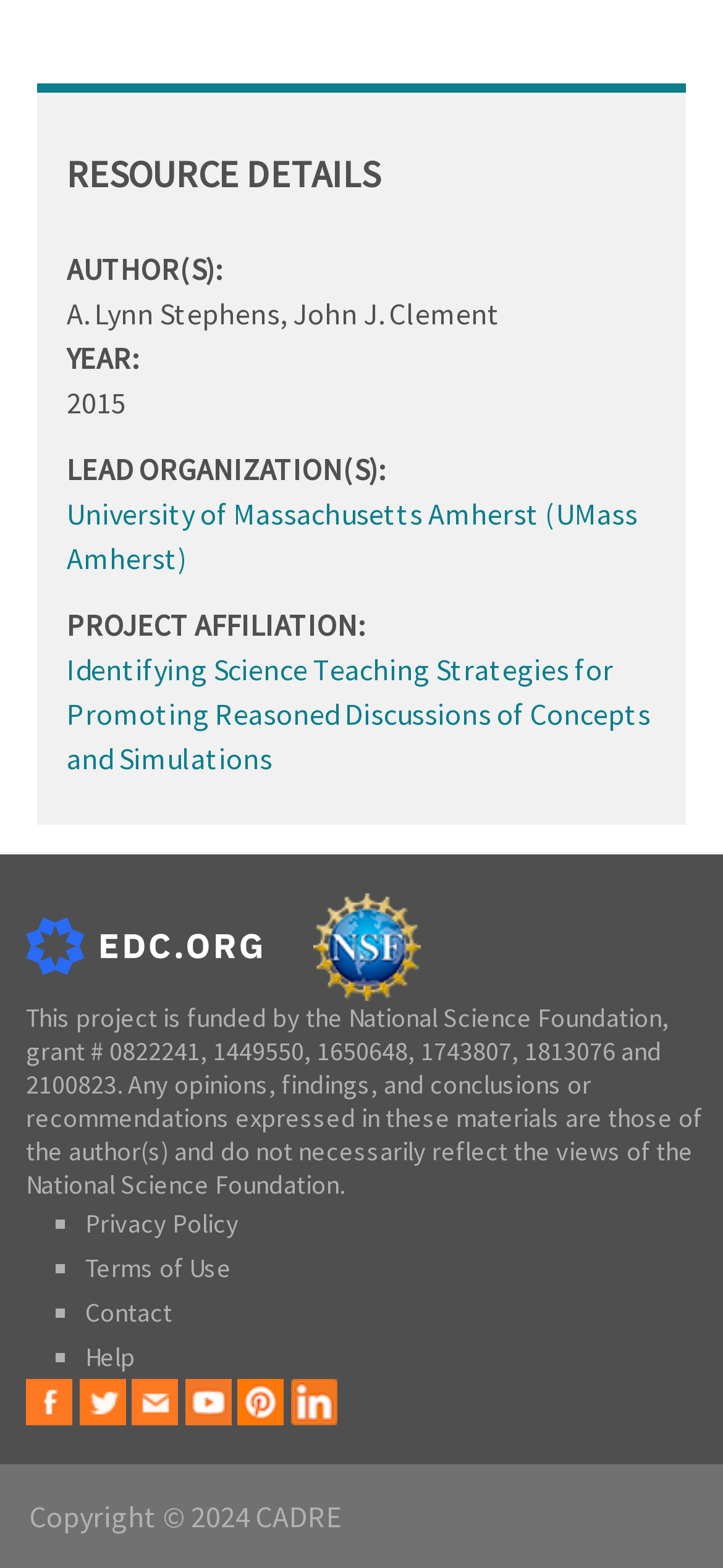Using the provided element description "Terms of Use", determine the bounding box coordinates of the UI element.

[0.118, 0.798, 0.321, 0.819]